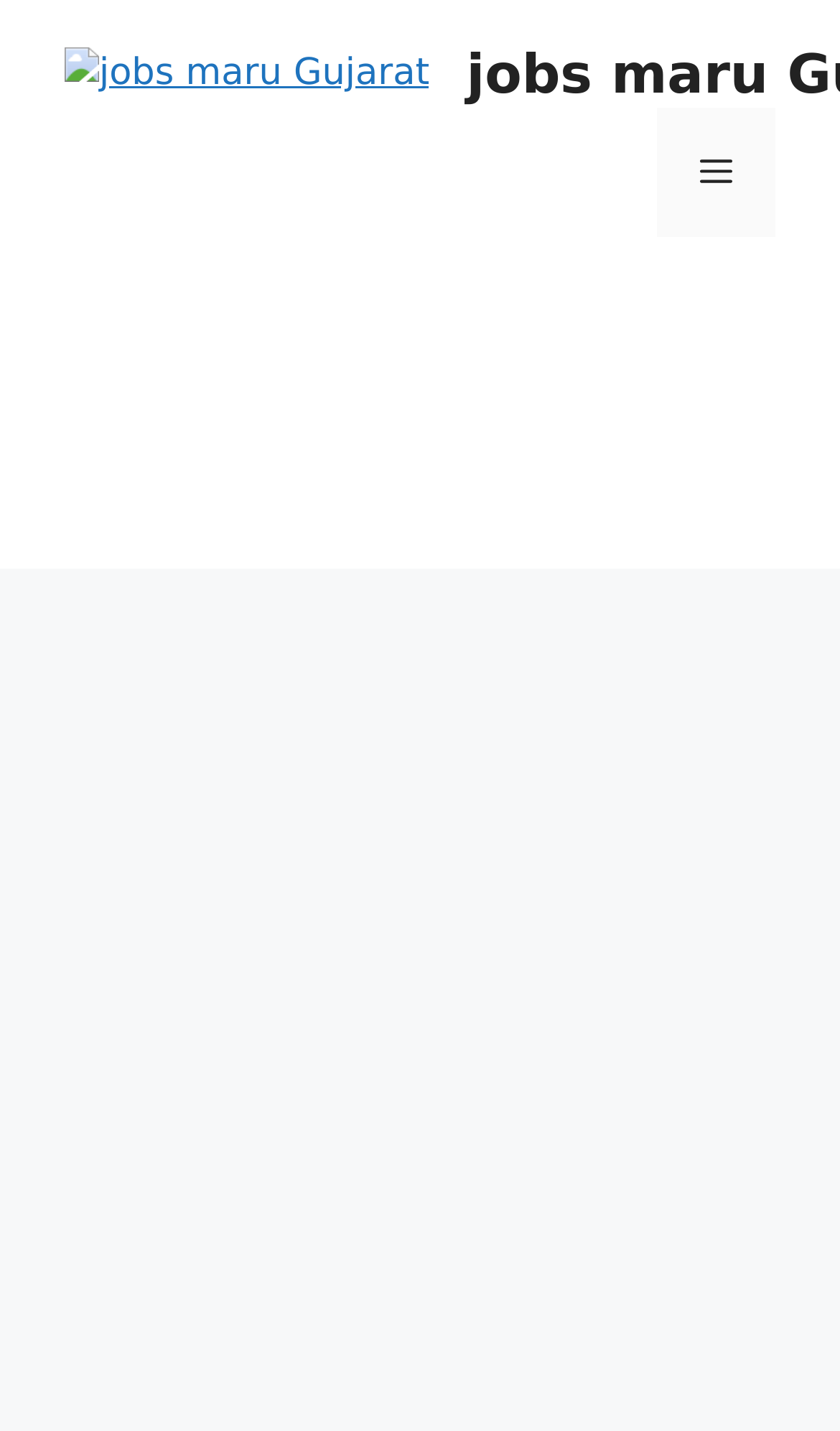From the webpage screenshot, identify the region described by alt="jobs maru Gujarat". Provide the bounding box coordinates as (top-left x, top-left y, bottom-right x, bottom-right y), with each value being a floating point number between 0 and 1.

[0.077, 0.037, 0.511, 0.067]